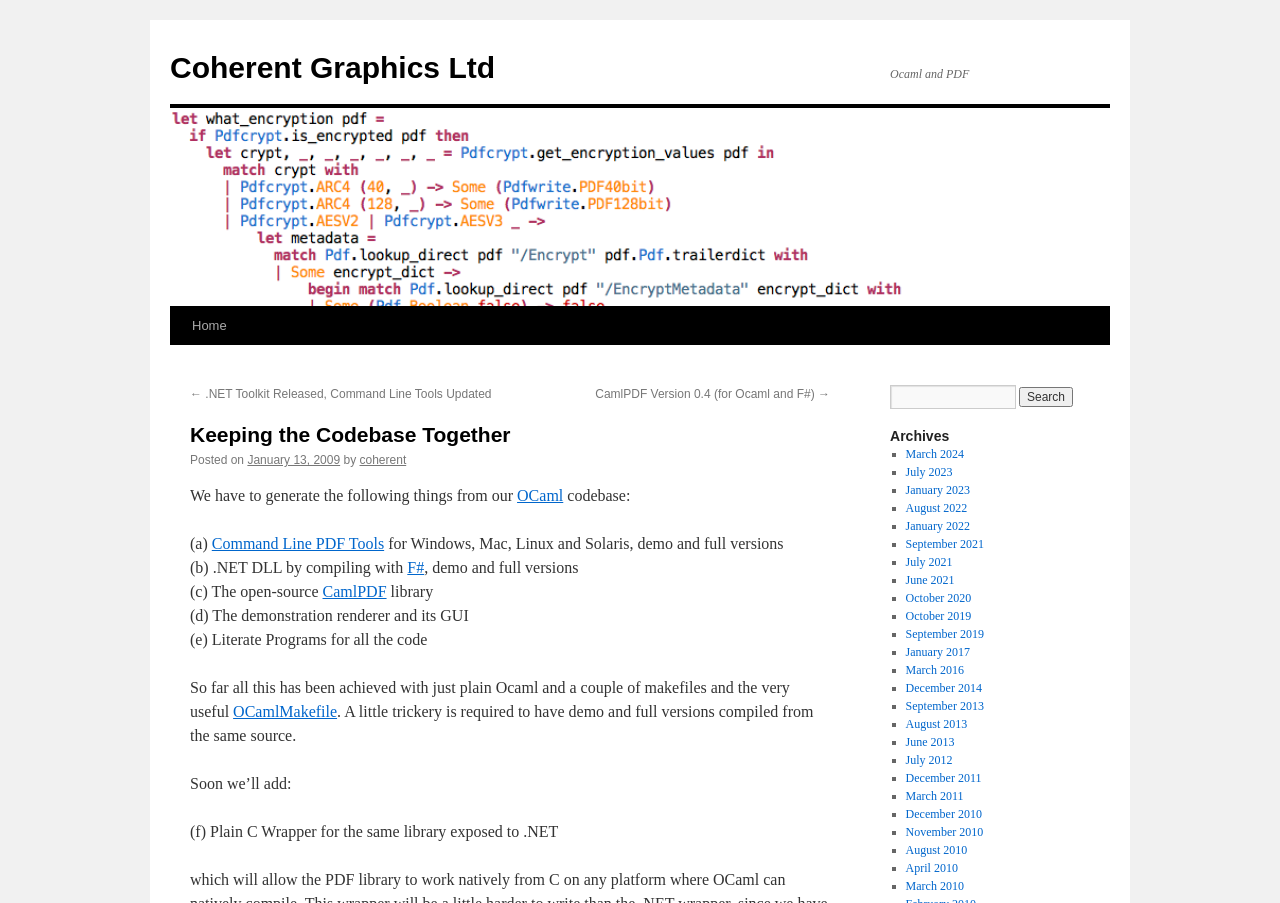Please find the bounding box for the UI component described as follows: "About Us".

None